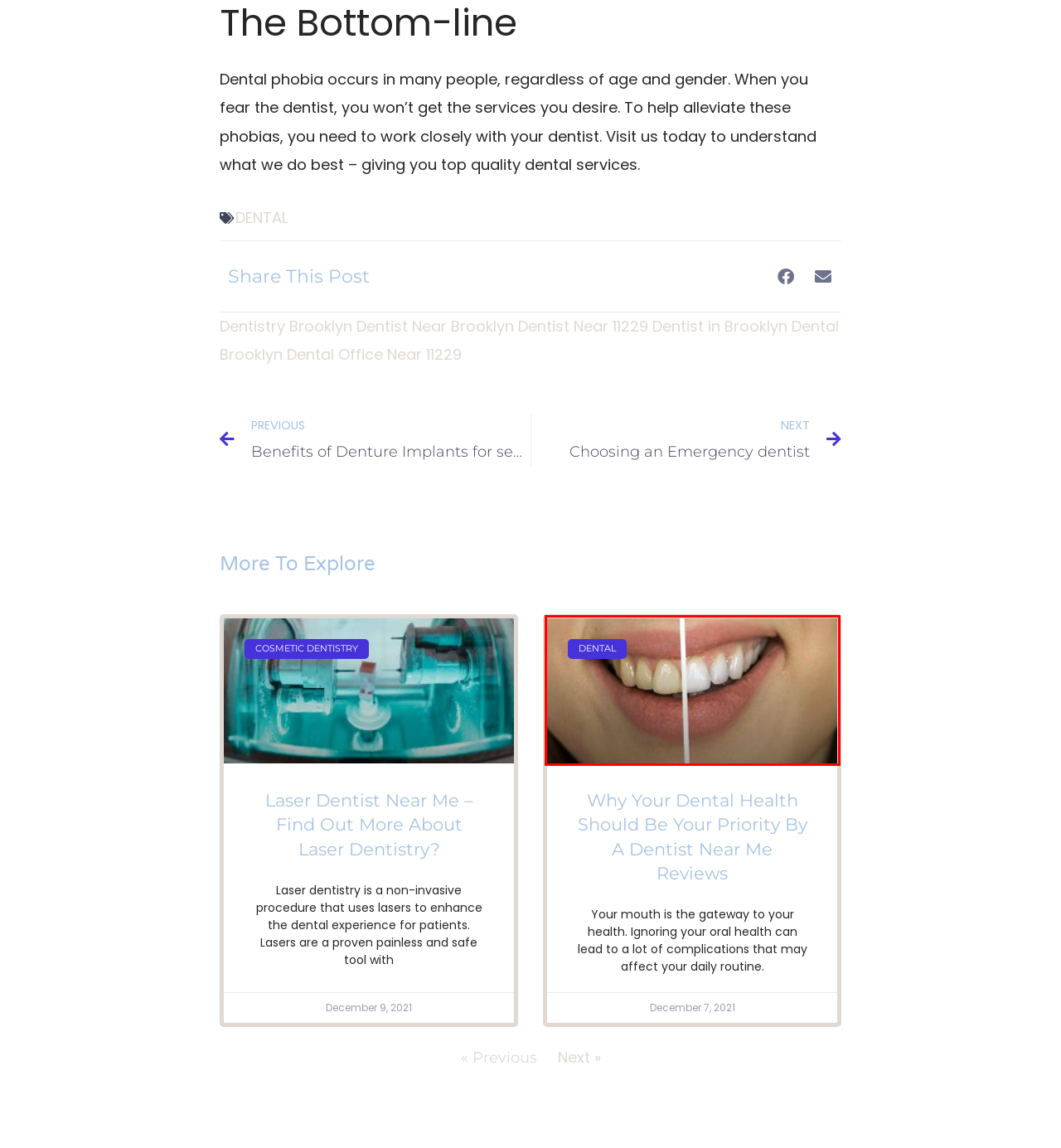Look at the given screenshot of a webpage with a red rectangle bounding box around a UI element. Pick the description that best matches the new webpage after clicking the element highlighted. The descriptions are:
A. Tips to get the Best Emergency Dentist in Your Area
B. Dentist near me reviews to improve dental health
C. Are Risk Associated with Laser Dentistry?
D. Book an appointment - Best Dentist in Brooklyn | Eco Dental NY
E. Eco Dental NY | Best dental services in 11229 #1 Dentist in 11229
F. Restore your Smile Using Expert Dental Services | Eco Dental NY
G. Blog - Best Dentist in Brooklyn | Eco Dental NY
H. How can denture implants help you as a senior? | Eco Dental NY Brooklyn

B